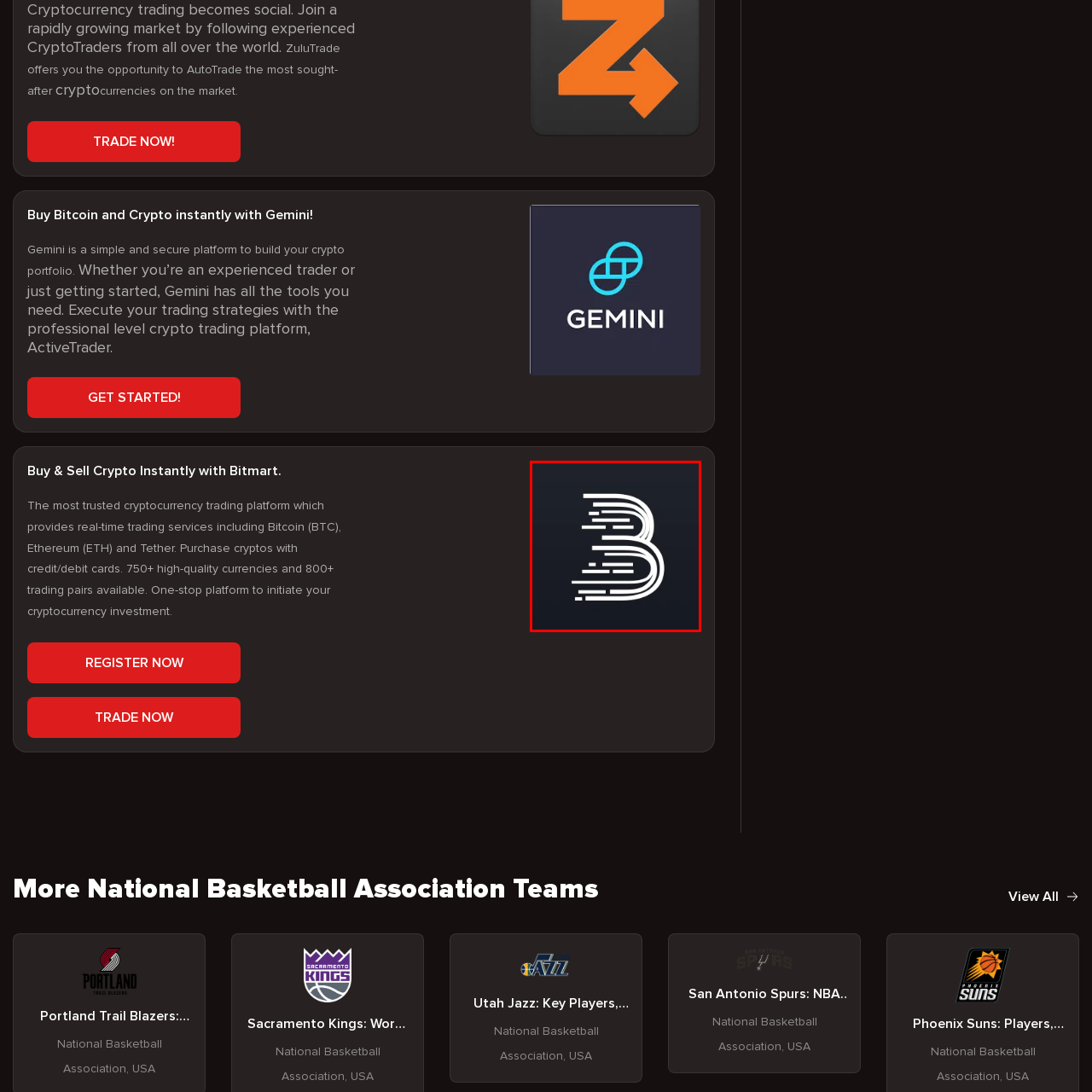Pay close attention to the image within the red perimeter and provide a detailed answer to the question that follows, using the image as your primary source: 
What type of platform is Bitmart?

The caption describes Bitmart as a 'cryptocurrency trading platform', which implies that it is a platform where users can buy and sell cryptocurrencies.